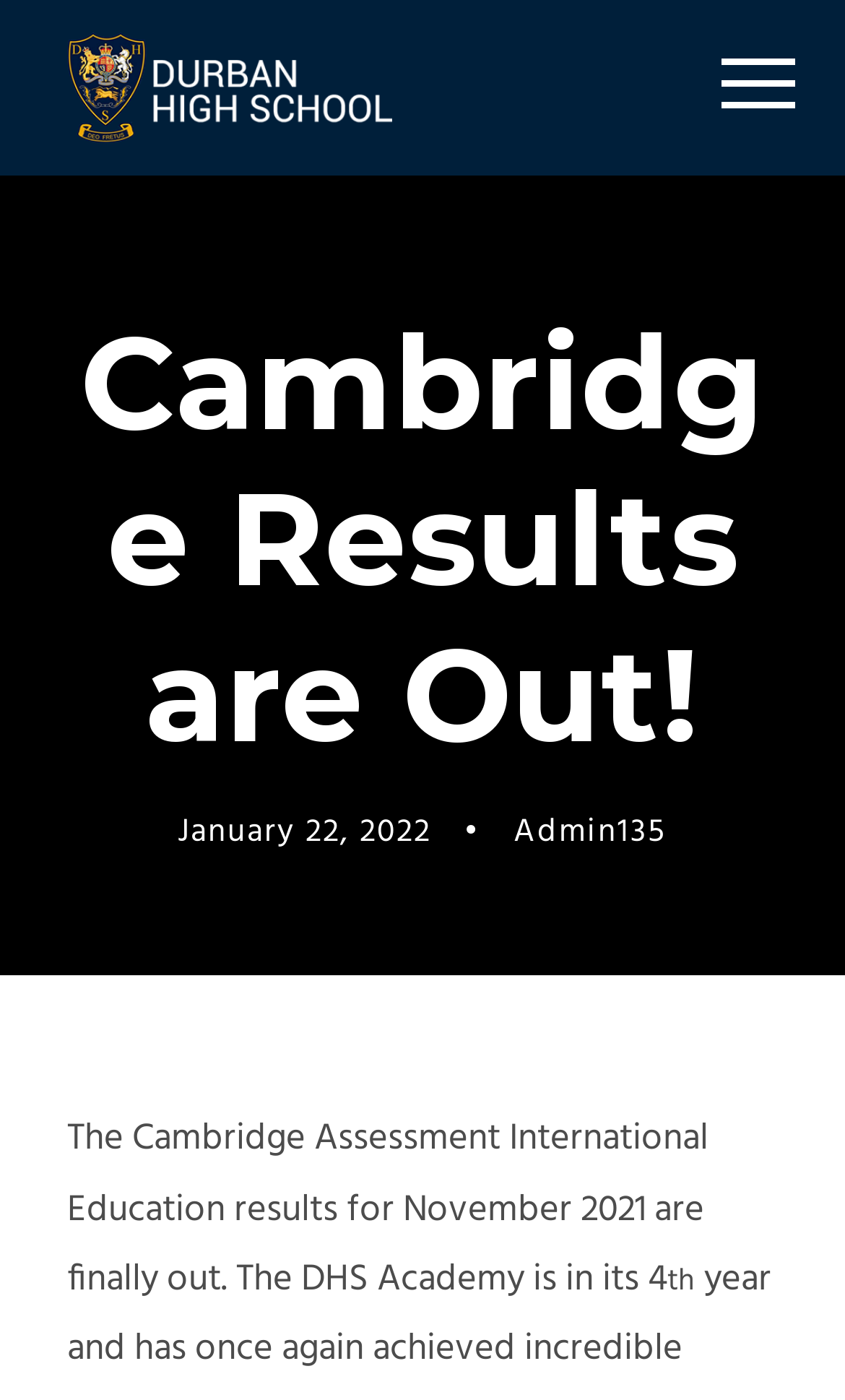What is the date mentioned in the webpage?
Could you give a comprehensive explanation in response to this question?

I found the date by looking at the link element with the text 'January 22, 2022' which is located at the coordinates [0.21, 0.576, 0.51, 0.613]. This date is likely related to the publication or posting of the Cambridge Assessment International Education results.